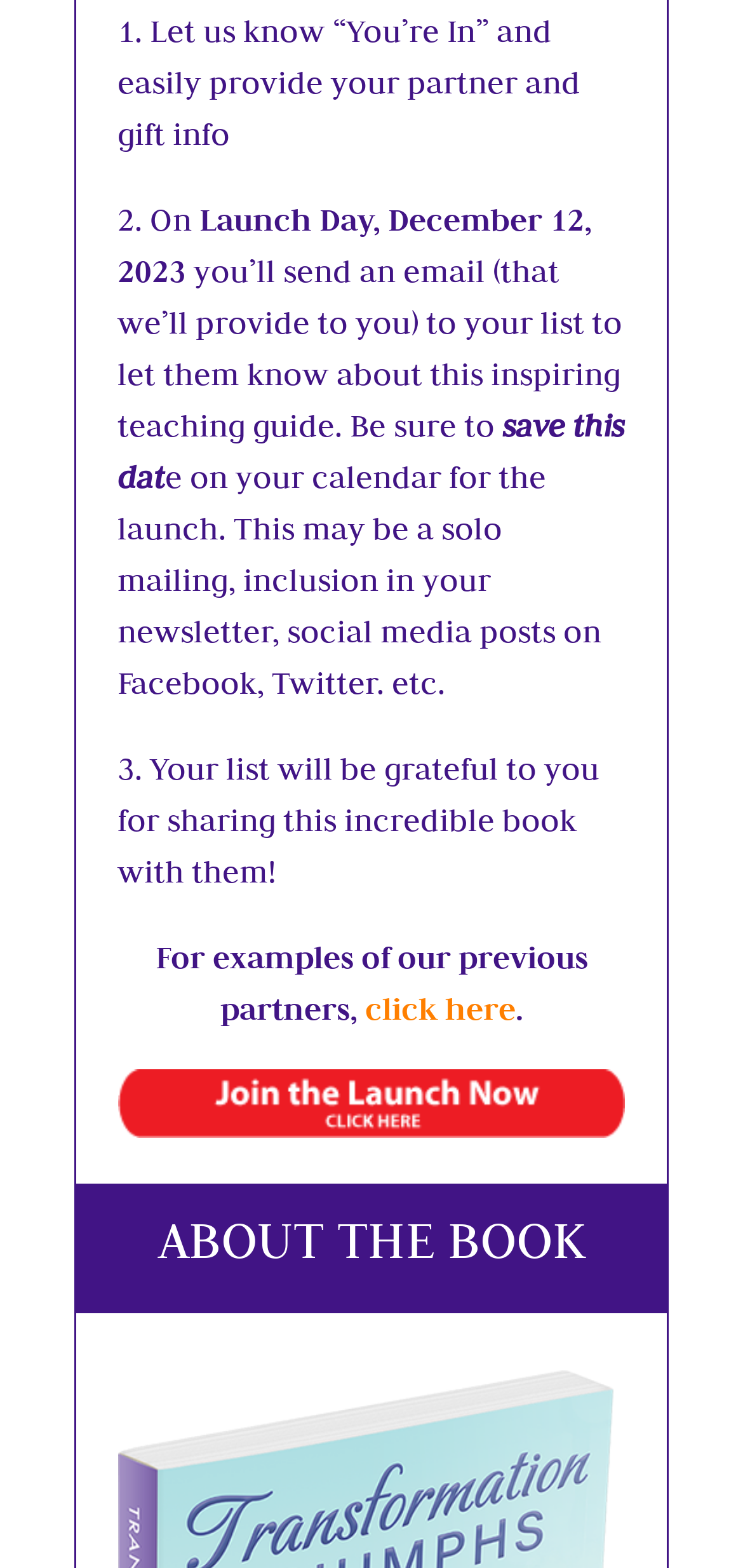What can be done on the launch day?
Answer with a single word or phrase by referring to the visual content.

Send email or post on social media